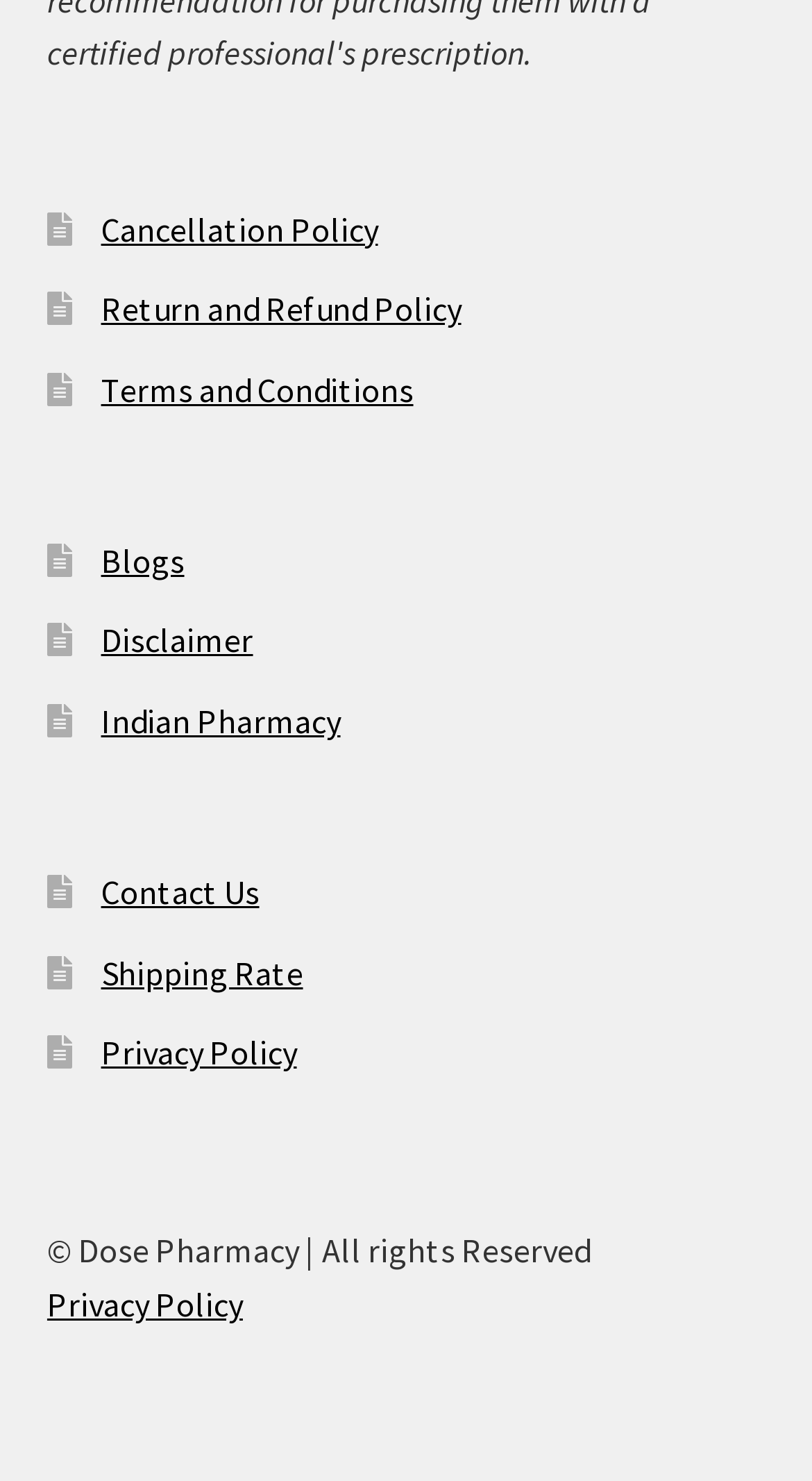Identify the bounding box coordinates for the element you need to click to achieve the following task: "Contact Us". The coordinates must be four float values ranging from 0 to 1, formatted as [left, top, right, bottom].

[0.124, 0.588, 0.319, 0.616]